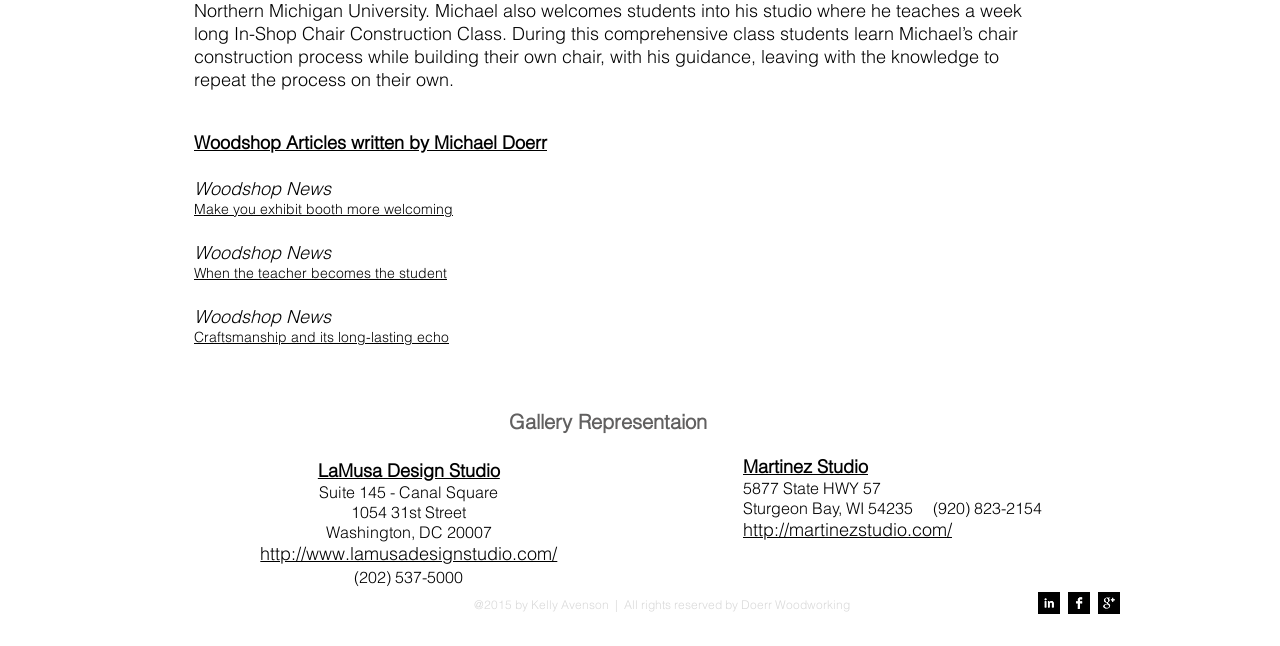Determine the bounding box coordinates in the format (top-left x, top-left y, bottom-right x, bottom-right y). Ensure all values are floating point numbers between 0 and 1. Identify the bounding box of the UI element described by: Craftsmanship and its long-lasting echo

[0.152, 0.508, 0.351, 0.536]